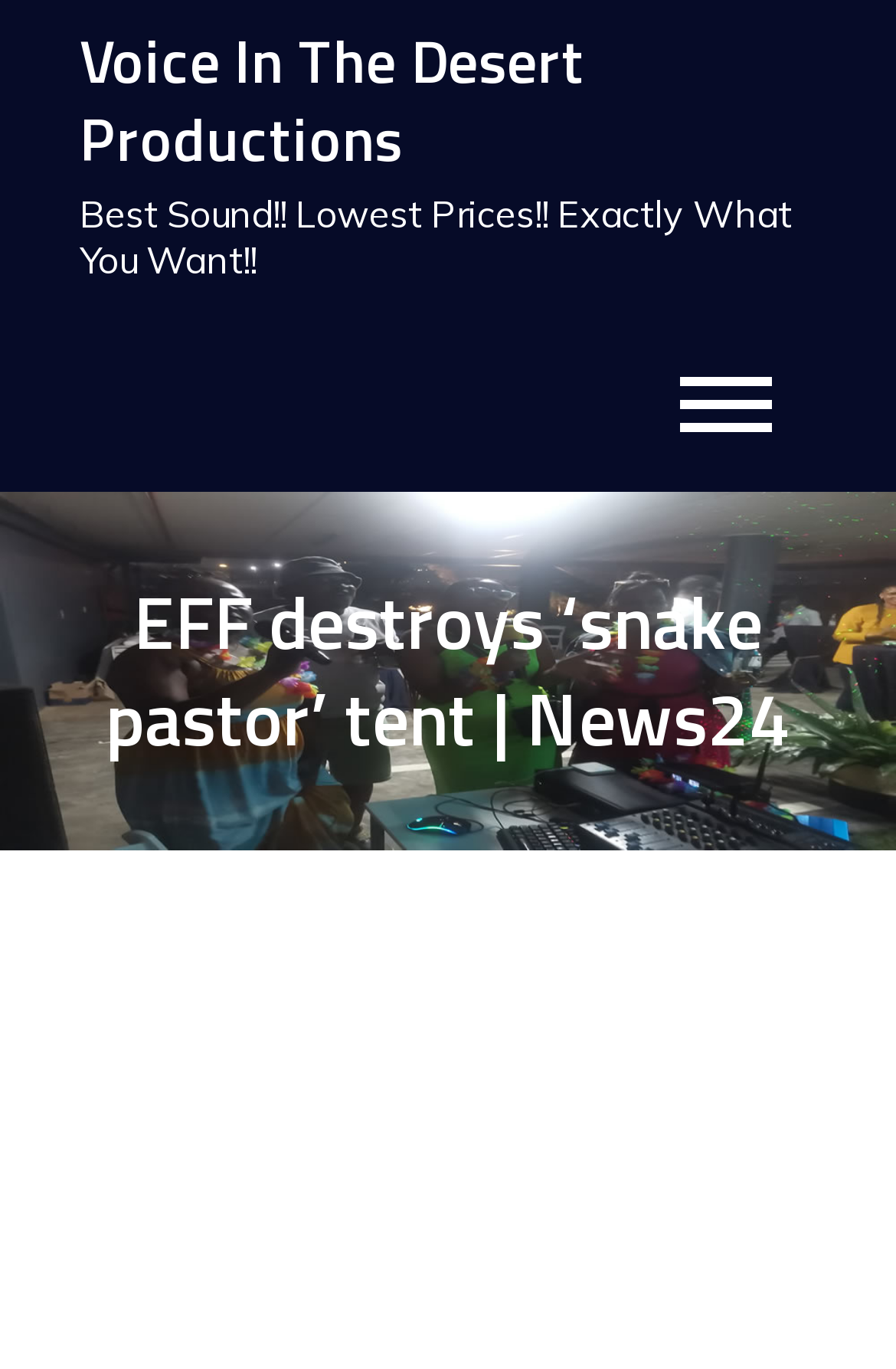What is the topic of the news article?
Based on the image, answer the question with a single word or brief phrase.

EFF destroys snake pastor tent